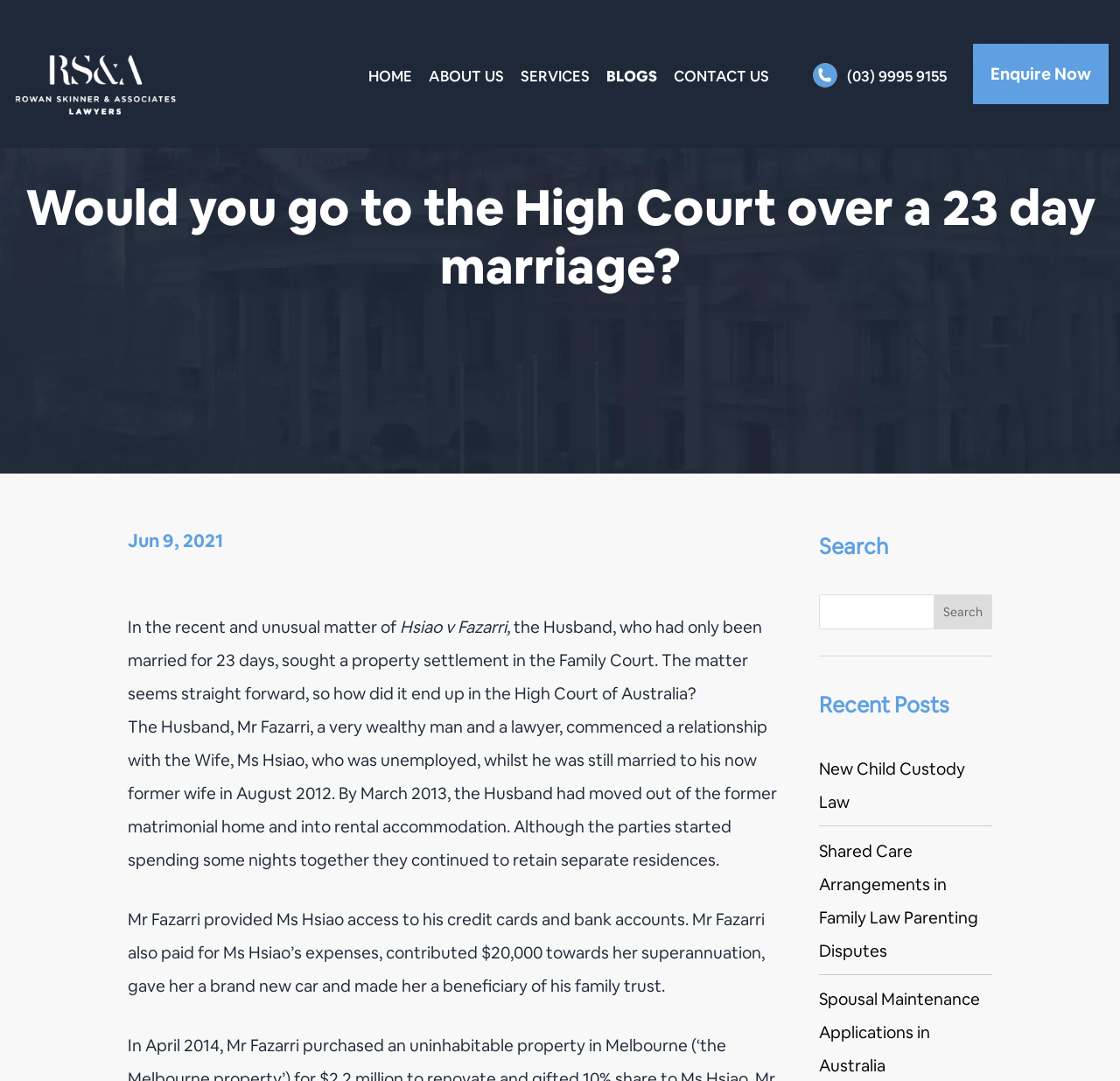Using the details from the image, please elaborate on the following question: What is the date of the blog post?

The date of the blog post can be found below the heading, where it is written as 'Jun 9, 2021'.